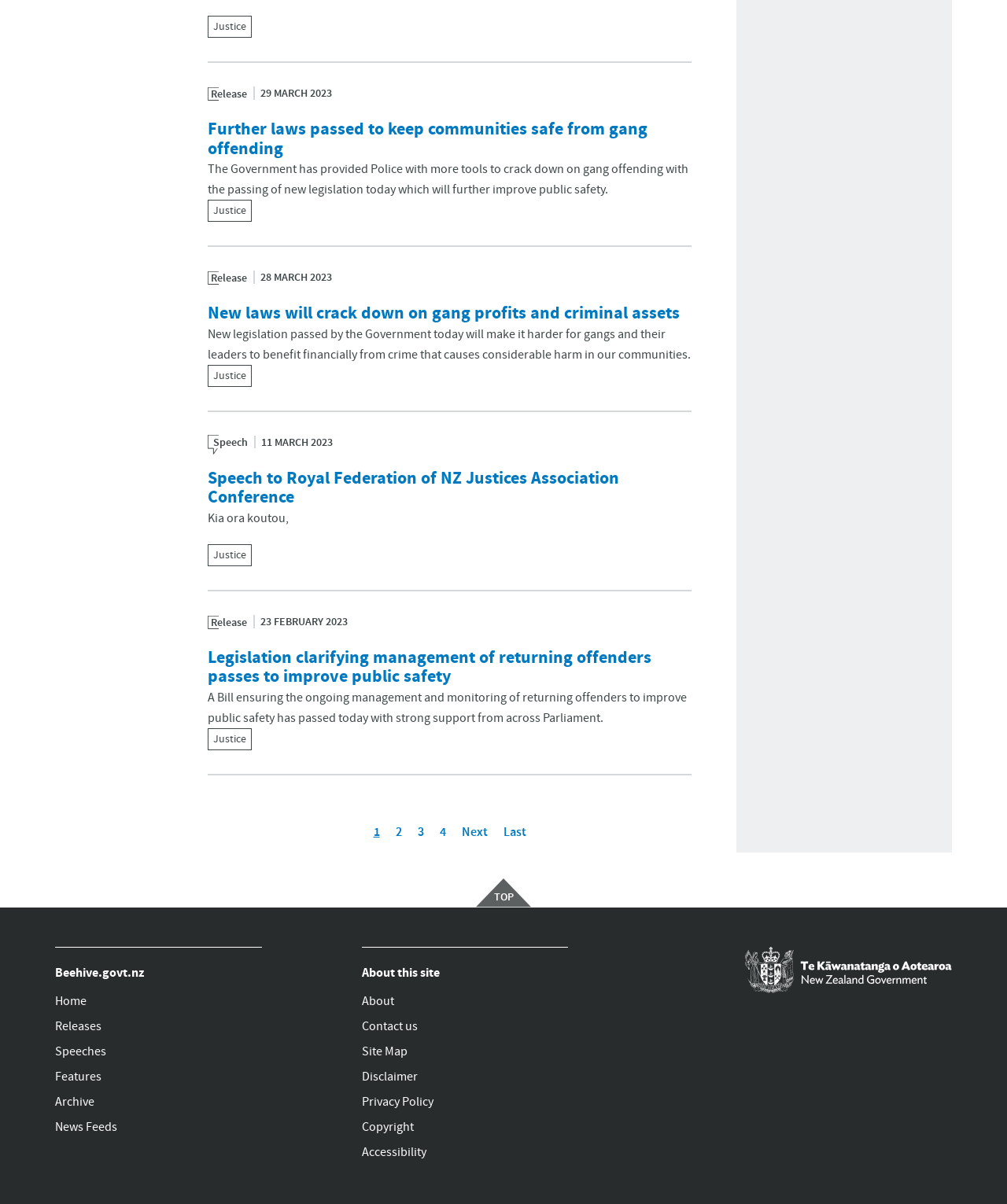Show the bounding box coordinates for the element that needs to be clicked to execute the following instruction: "Visit the Homepage | New Zealand Government". Provide the coordinates in the form of four float numbers between 0 and 1, i.e., [left, top, right, bottom].

[0.74, 0.786, 0.945, 0.825]